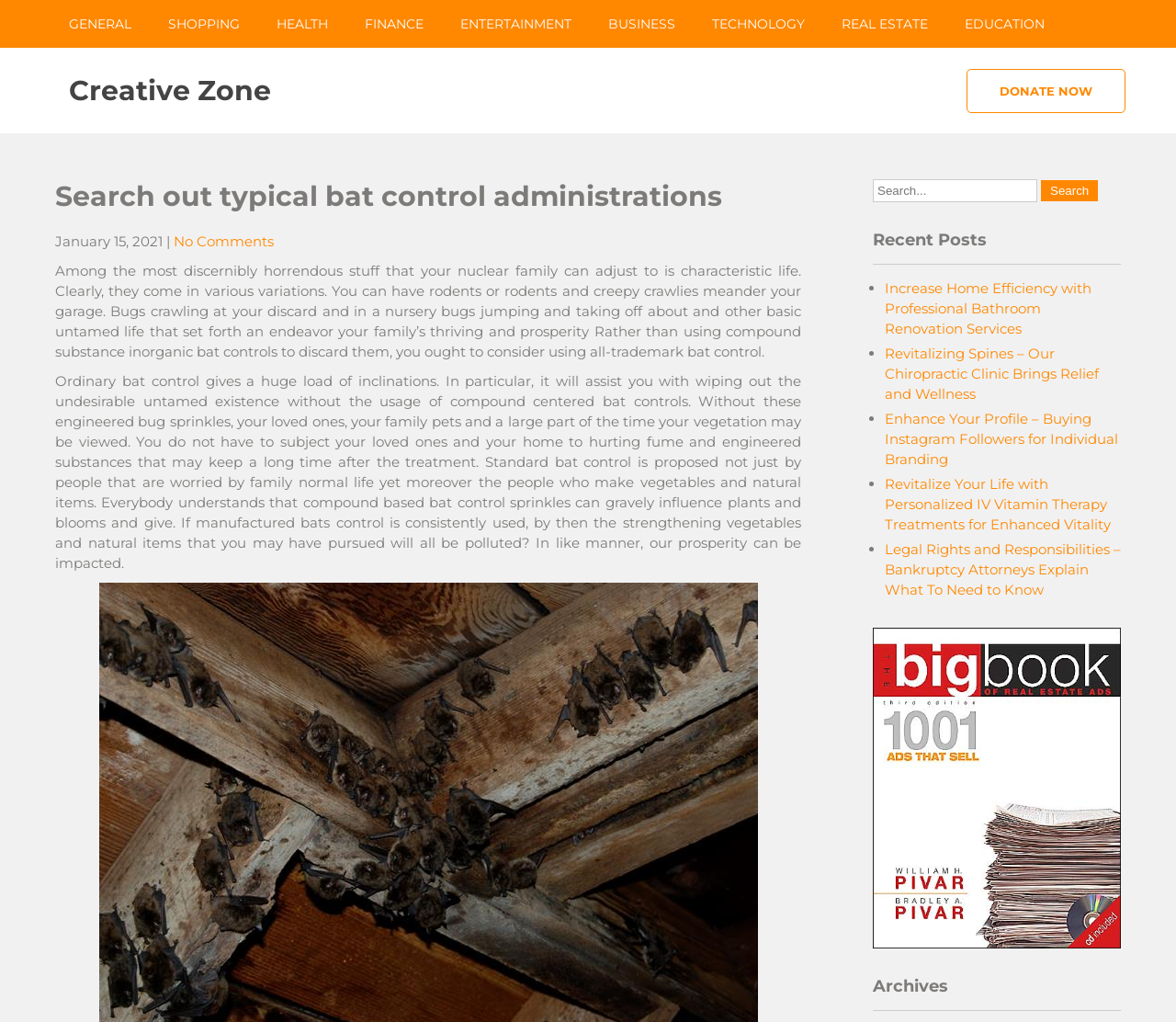Please answer the following question using a single word or phrase: What is the category of links at the top of the webpage?

GENERAL, SHOPPING, etc.